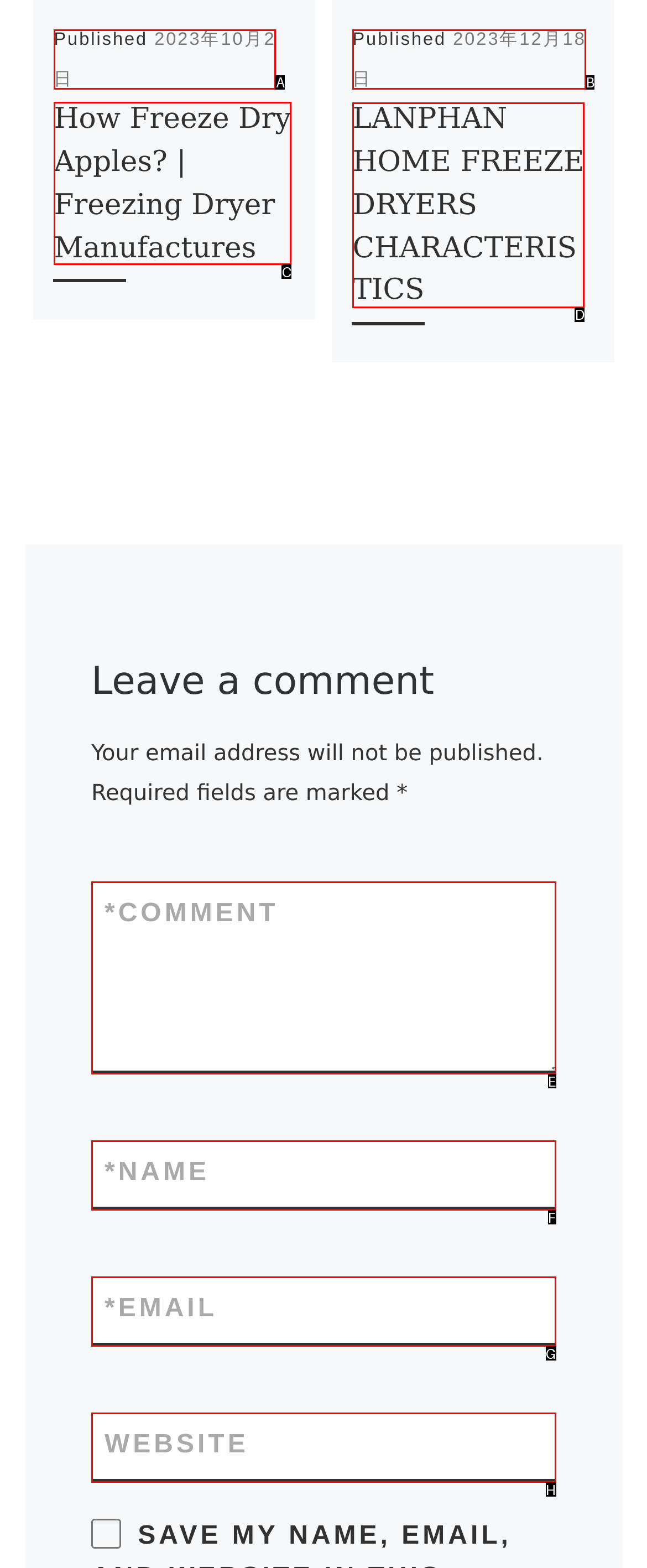Choose the letter of the option that needs to be clicked to perform the task: Click the link to view the article 'How Freeze Dry Apples? | Freezing Dryer Manufactures'. Answer with the letter.

C